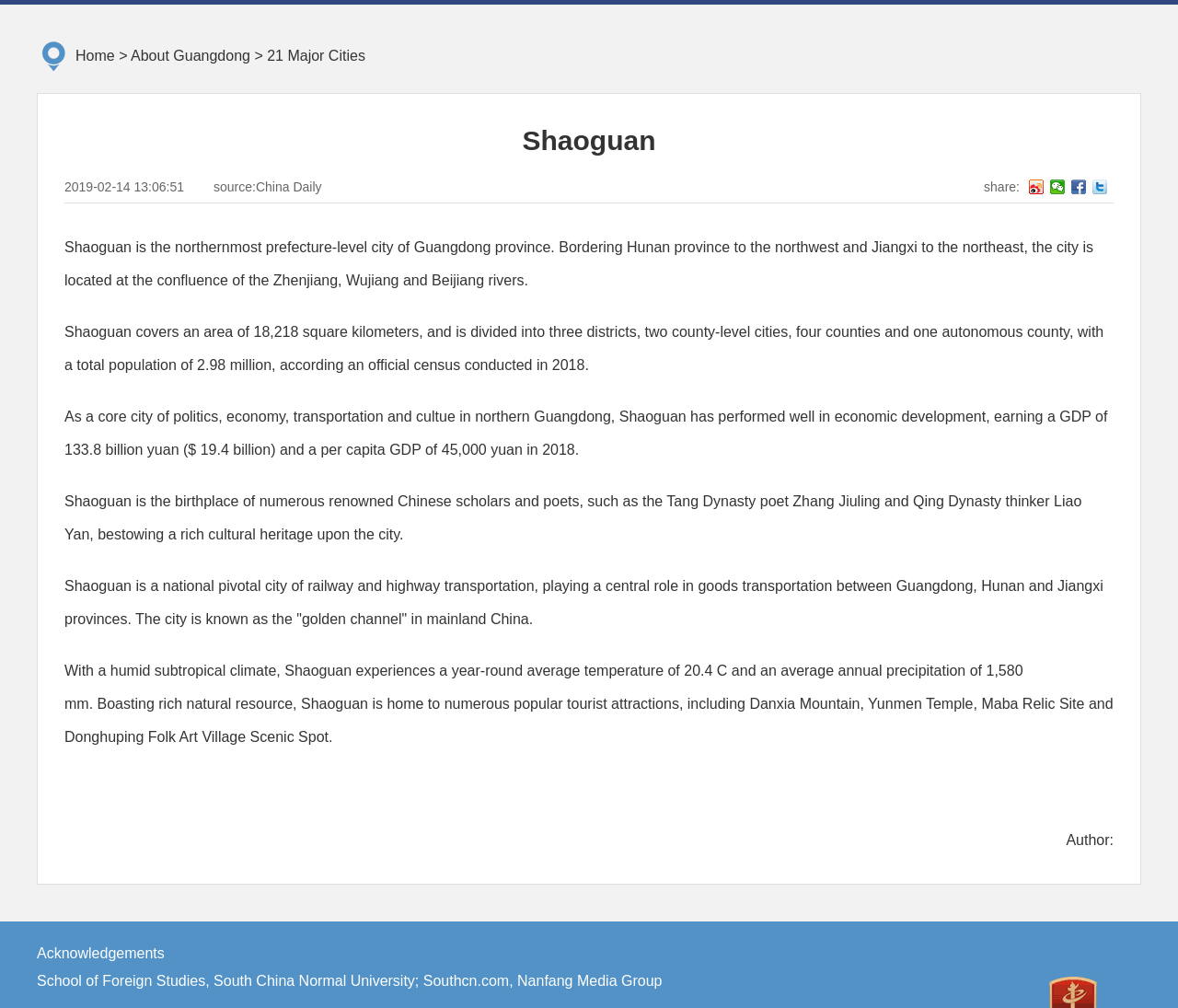Given the webpage screenshot and the description, determine the bounding box coordinates (top-left x, top-left y, bottom-right x, bottom-right y) that define the location of the UI element matching this description: aria-label="Email (required)" name="email" placeholder="Email (required)"

None